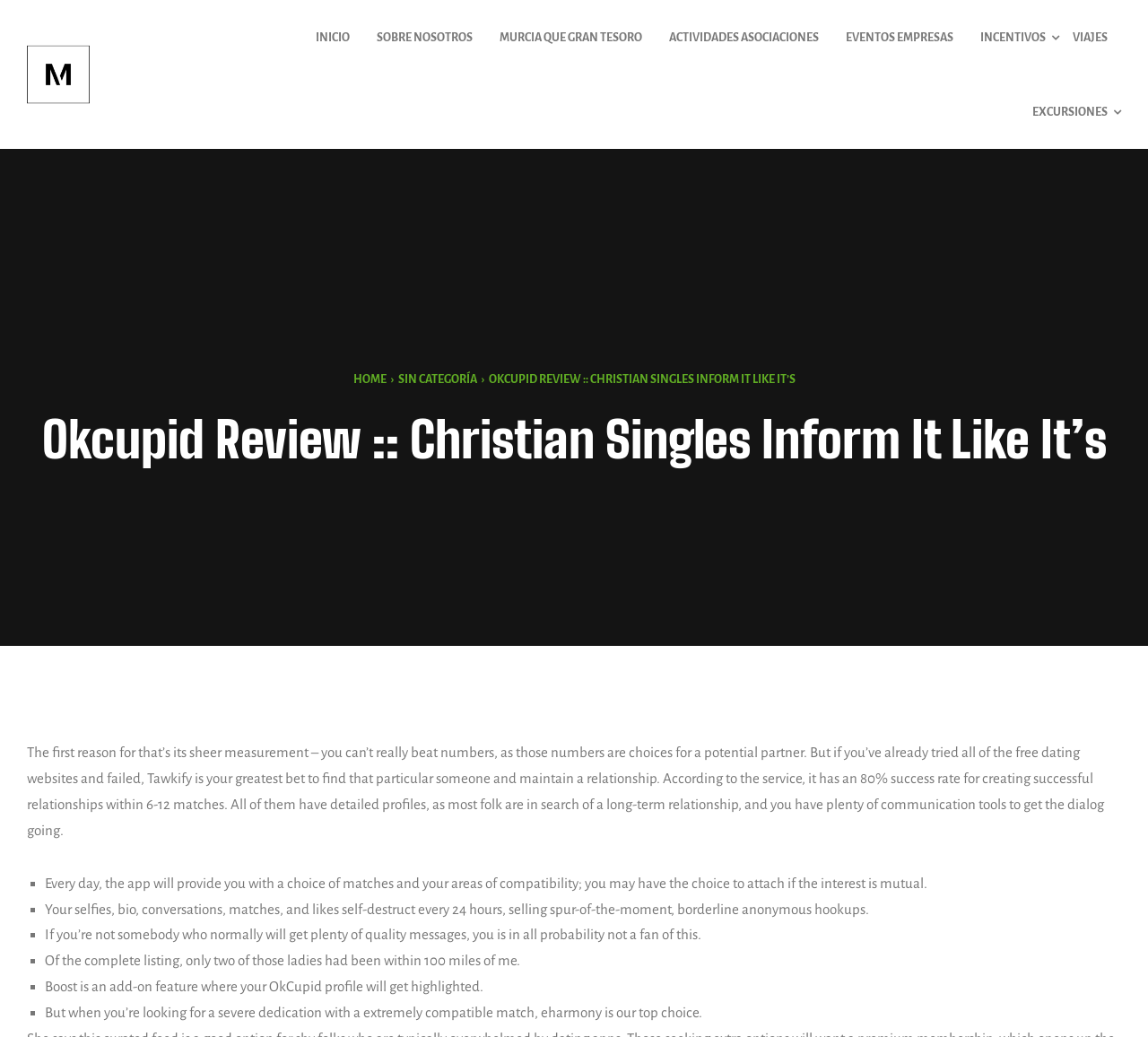Please identify the bounding box coordinates of the area I need to click to accomplish the following instruction: "View Okcupid Review".

[0.425, 0.36, 0.693, 0.372]